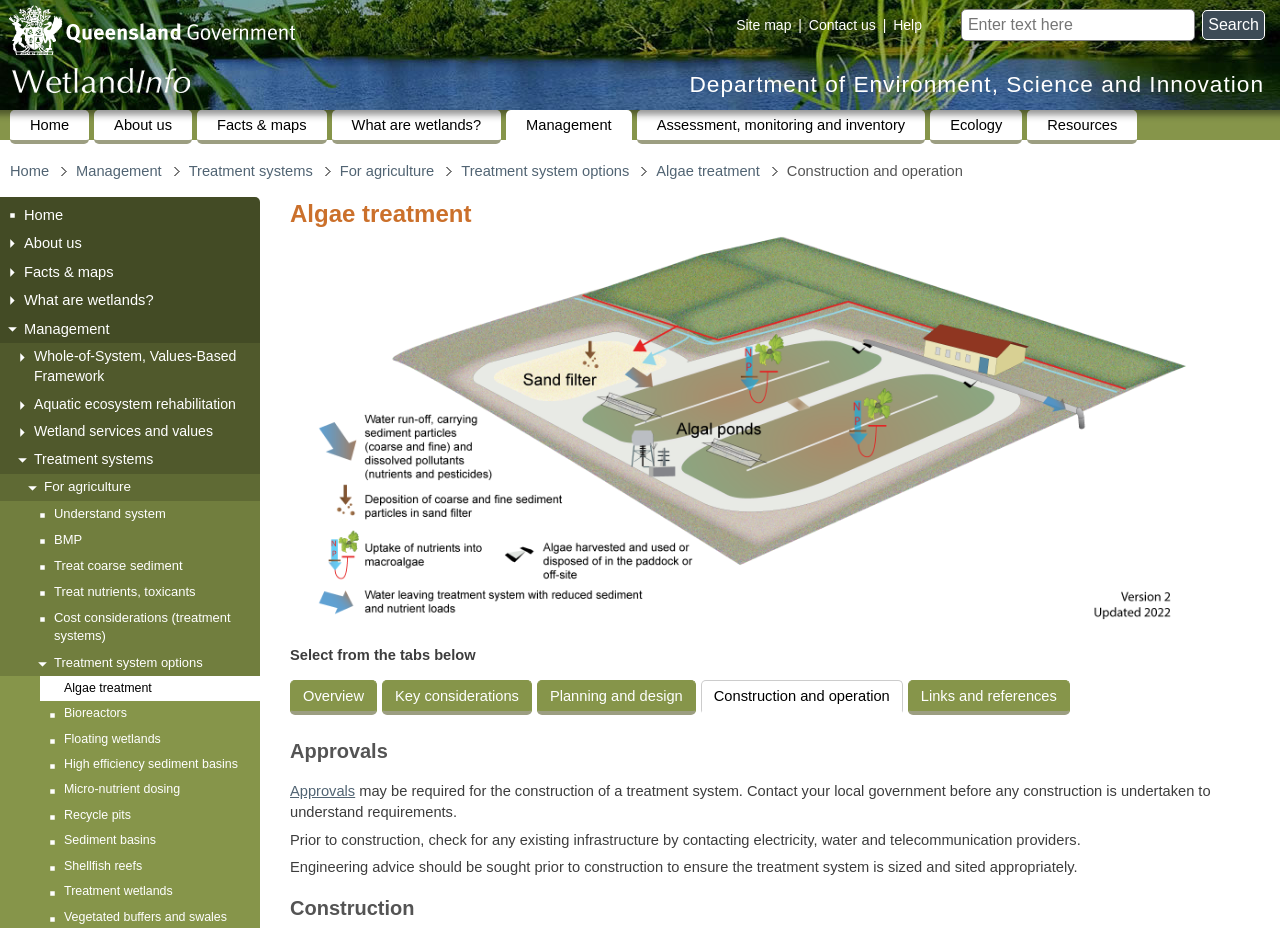Pinpoint the bounding box coordinates of the element you need to click to execute the following instruction: "View the Politics section". The bounding box should be represented by four float numbers between 0 and 1, in the format [left, top, right, bottom].

None